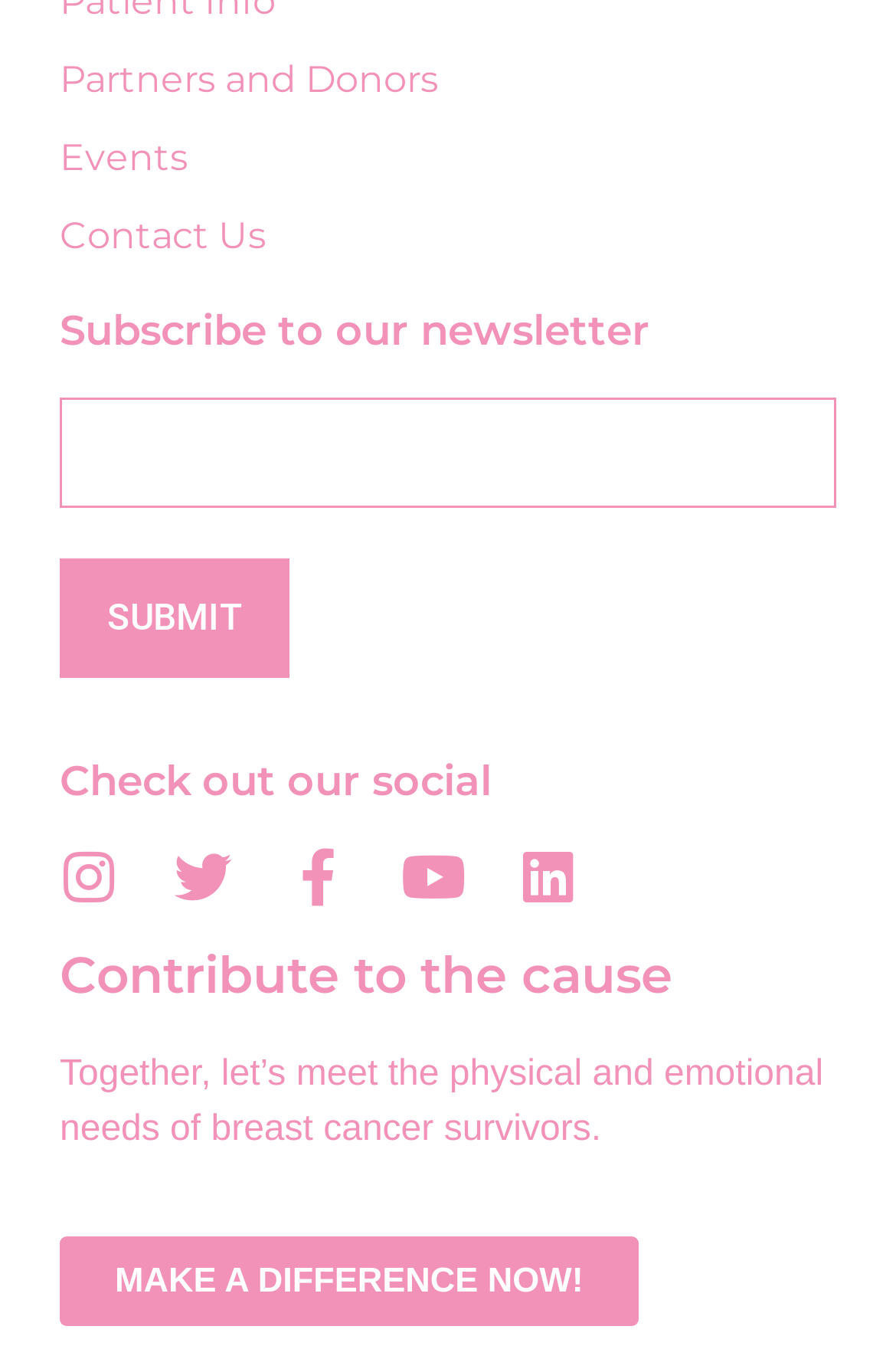Predict the bounding box of the UI element based on the description: "Partners and Donors". The coordinates should be four float numbers between 0 and 1, formatted as [left, top, right, bottom].

[0.067, 0.038, 0.933, 0.079]